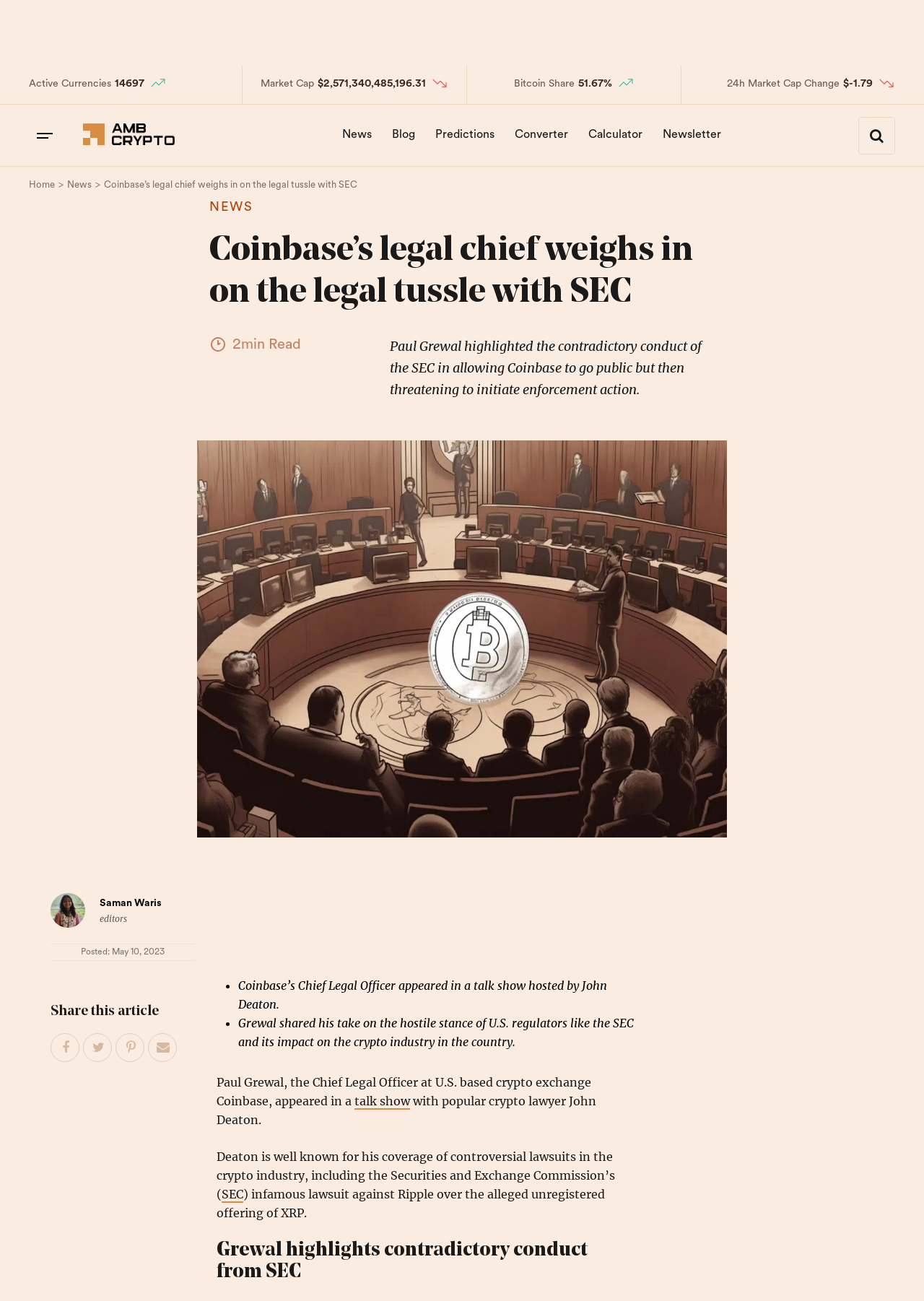Provide a brief response using a word or short phrase to this question:
What is the market capitalization of Bitcoin?

$2,571,340,485,196.31